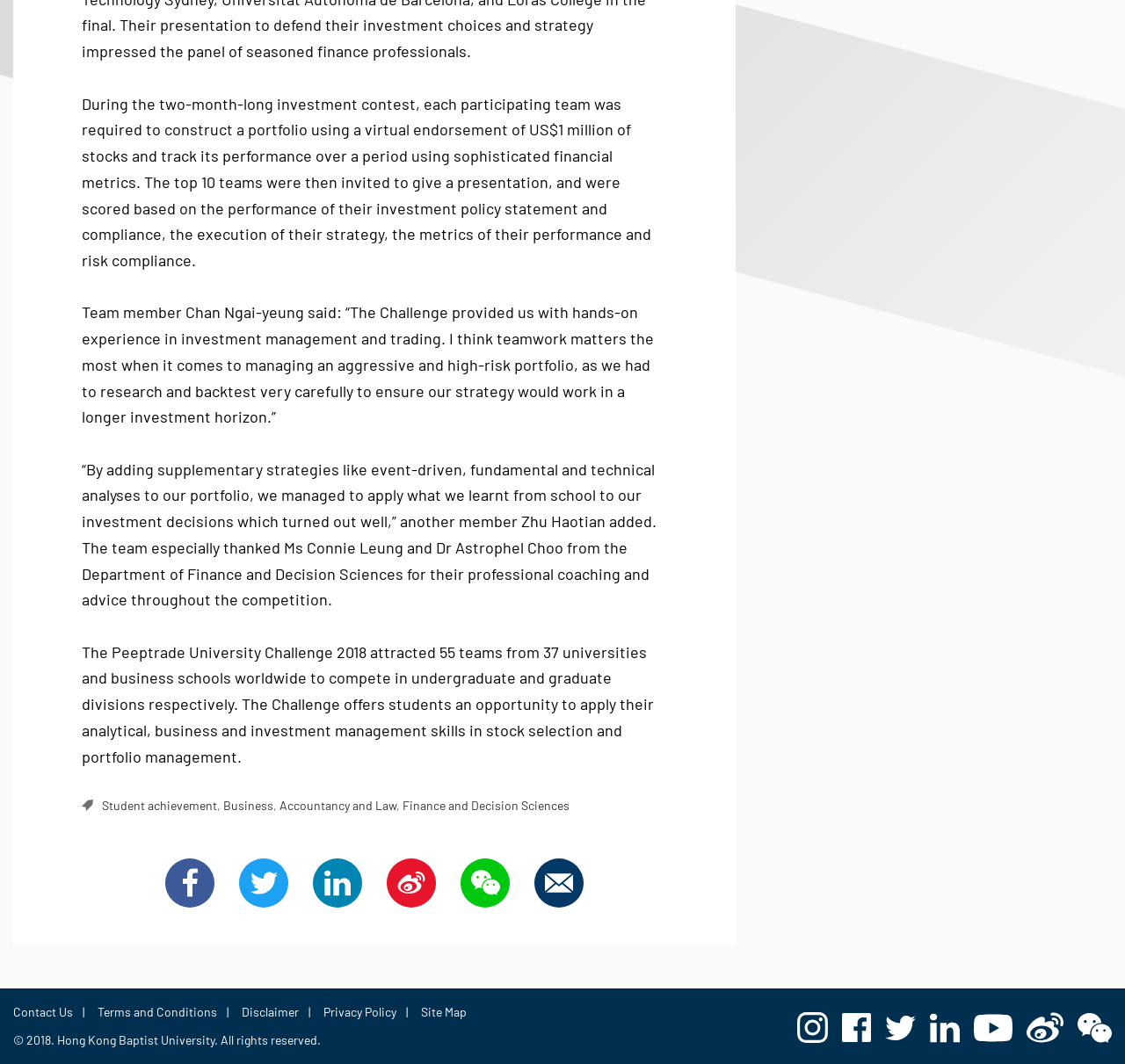What is the copyright year of the webpage?
Provide a short answer using one word or a brief phrase based on the image.

2018